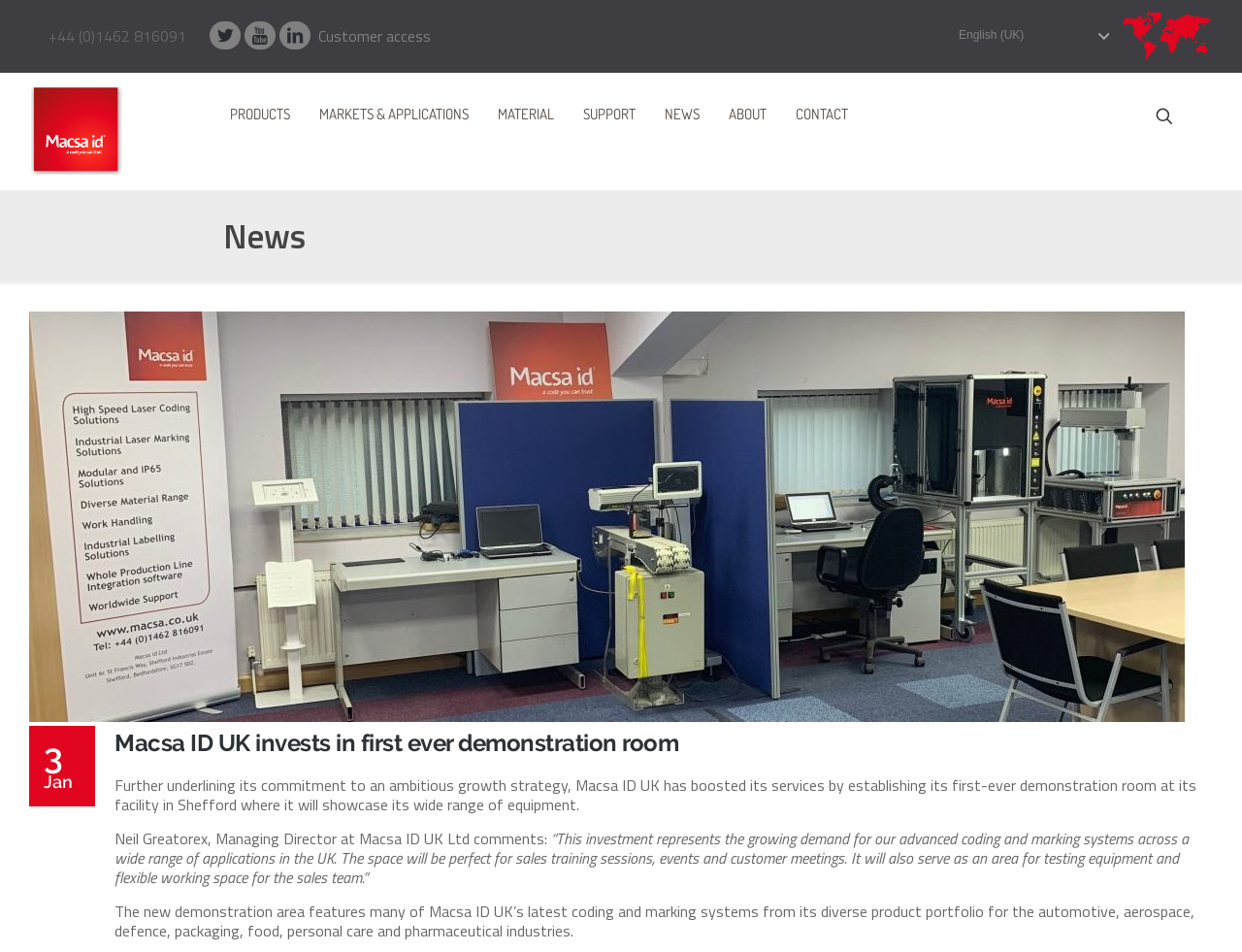What is the name of the company's managing director?
Look at the image and provide a detailed response to the question.

The name of the managing director can be found in the article, where he is quoted commenting on the new demonstration room.